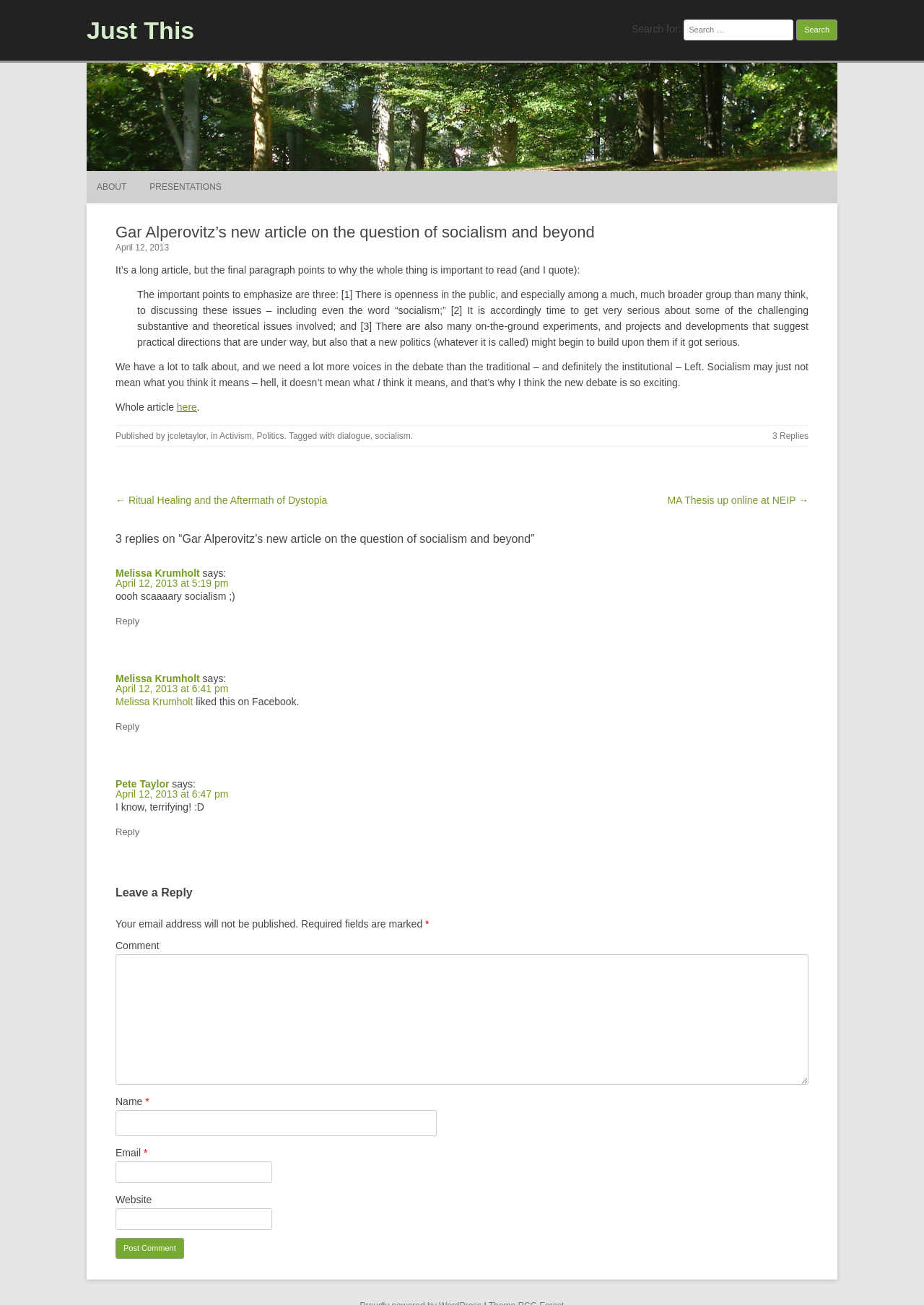Identify the bounding box coordinates of the clickable region to carry out the given instruction: "Leave a reply".

[0.125, 0.678, 0.875, 0.691]